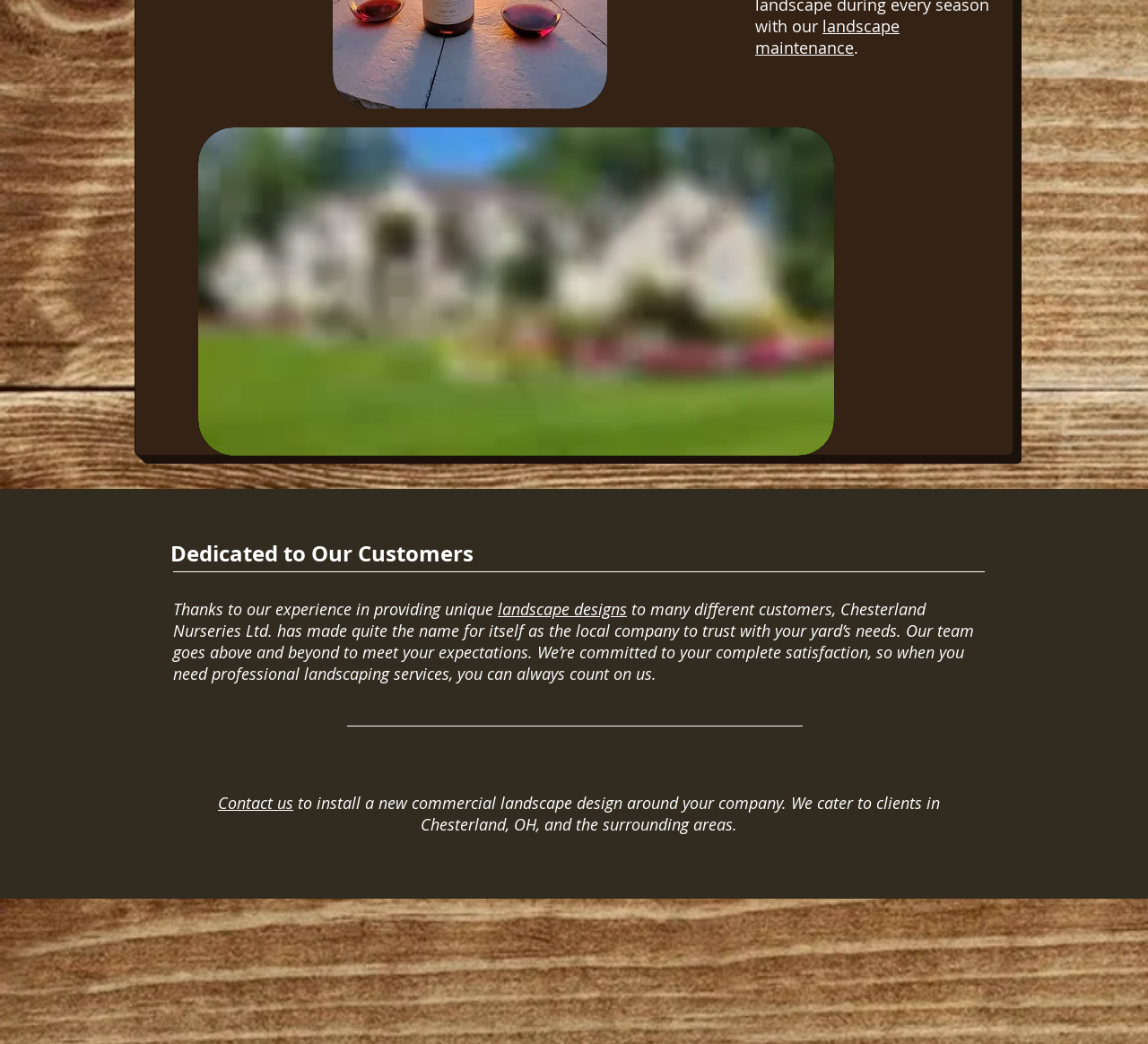What is the company's name?
Please utilize the information in the image to give a detailed response to the question.

I found the company's name by reading the text on the webpage, specifically the sentence that says 'Chesterland Nurseries Ltd. has made quite the name for itself as the local company to trust with your yard’s needs.'